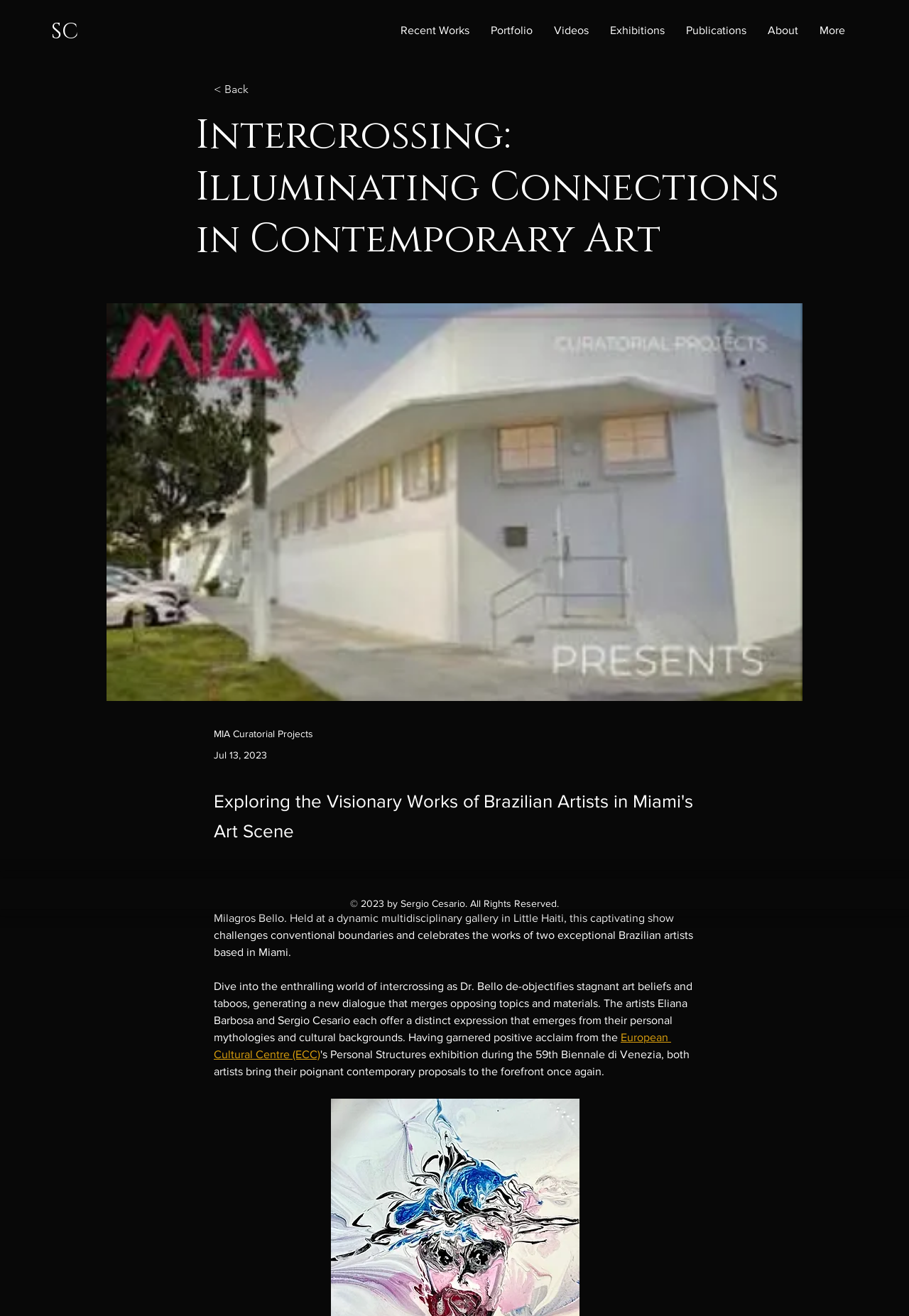Kindly respond to the following question with a single word or a brief phrase: 
What is the name of the exhibition?

Intercrossing